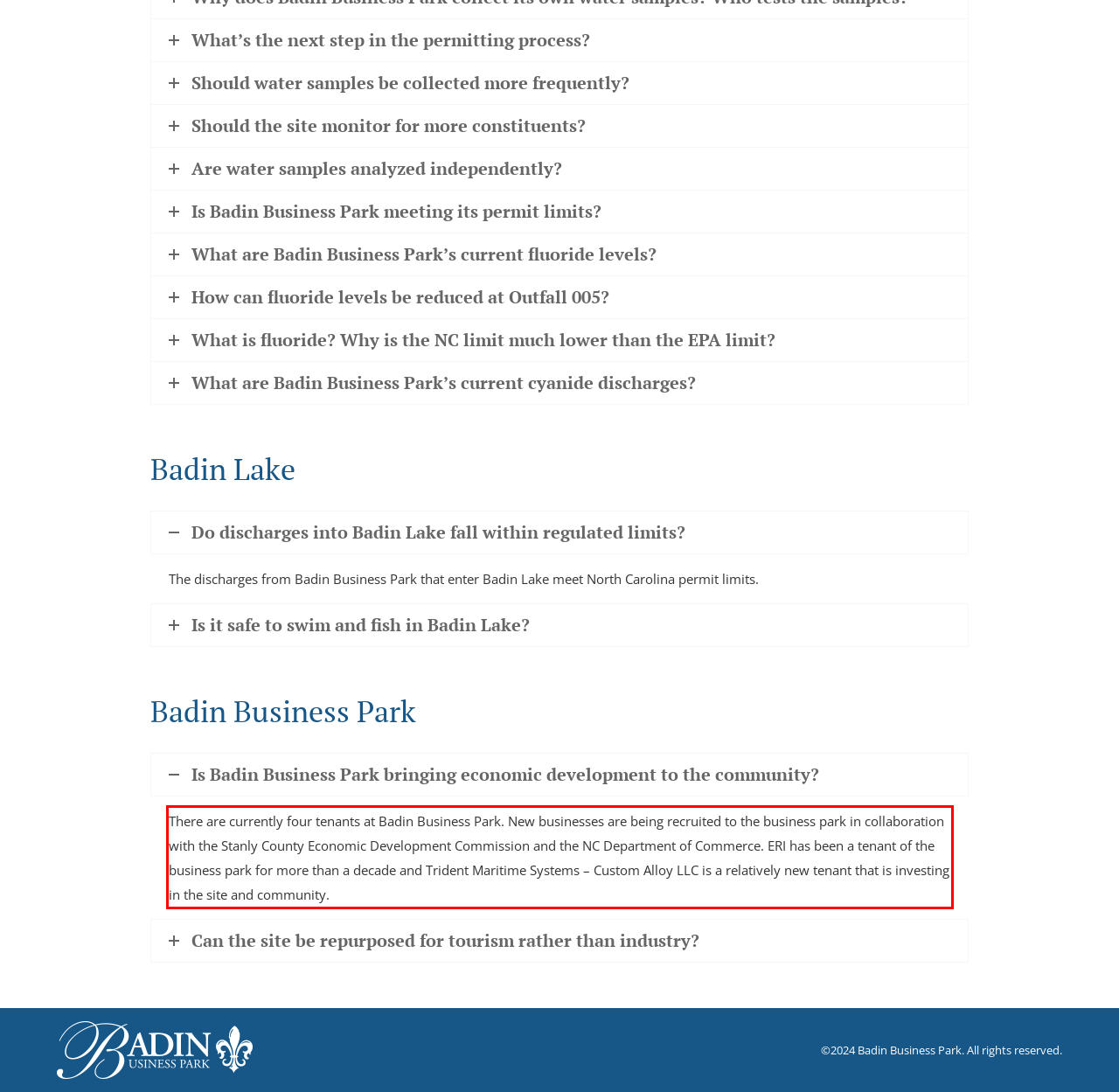From the screenshot of the webpage, locate the red bounding box and extract the text contained within that area.

There are currently four tenants at Badin Business Park. New businesses are being recruited to the business park in collaboration with the Stanly County Economic Development Commission and the NC Department of Commerce. ERI has been a tenant of the business park for more than a decade and Trident Maritime Systems – Custom Alloy LLC is a relatively new tenant that is investing in the site and community.